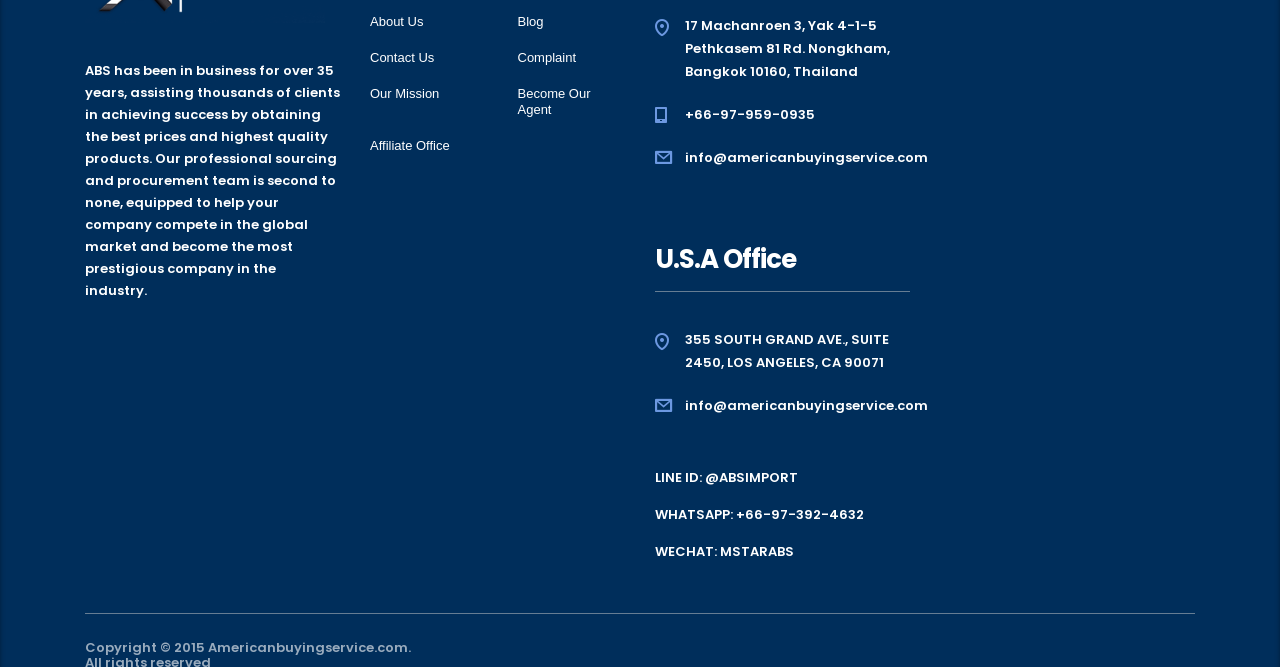Based on what you see in the screenshot, provide a thorough answer to this question: What is the year of copyright for Americanbuyingservice.com?

The answer can be found in the StaticText element with the text 'Copyright © 2015 Americanbuyingservice.com.'